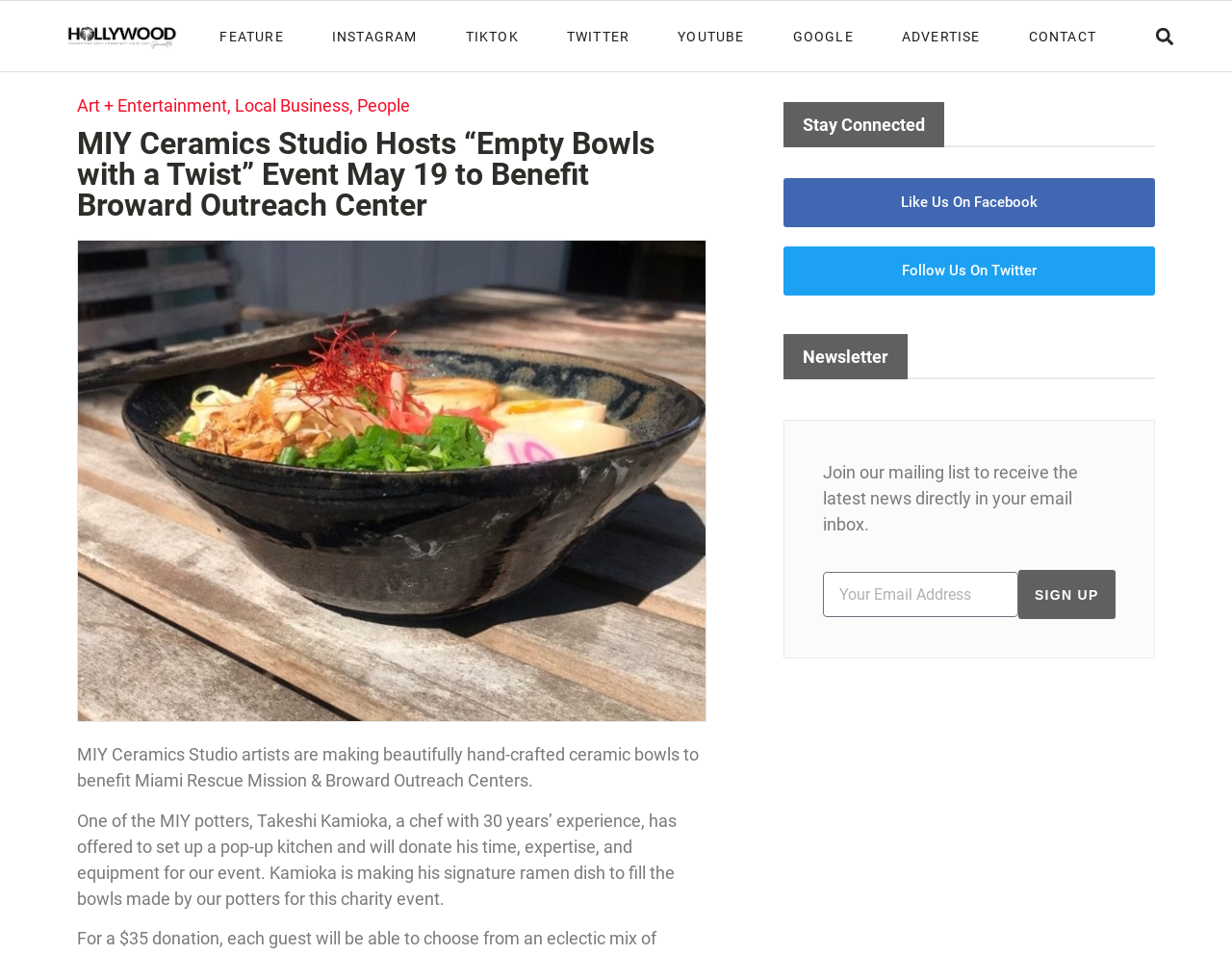Please find and provide the title of the webpage.

MIY Ceramics Studio Hosts “Empty Bowls with a Twist” Event May 19 to Benefit Broward Outreach Center